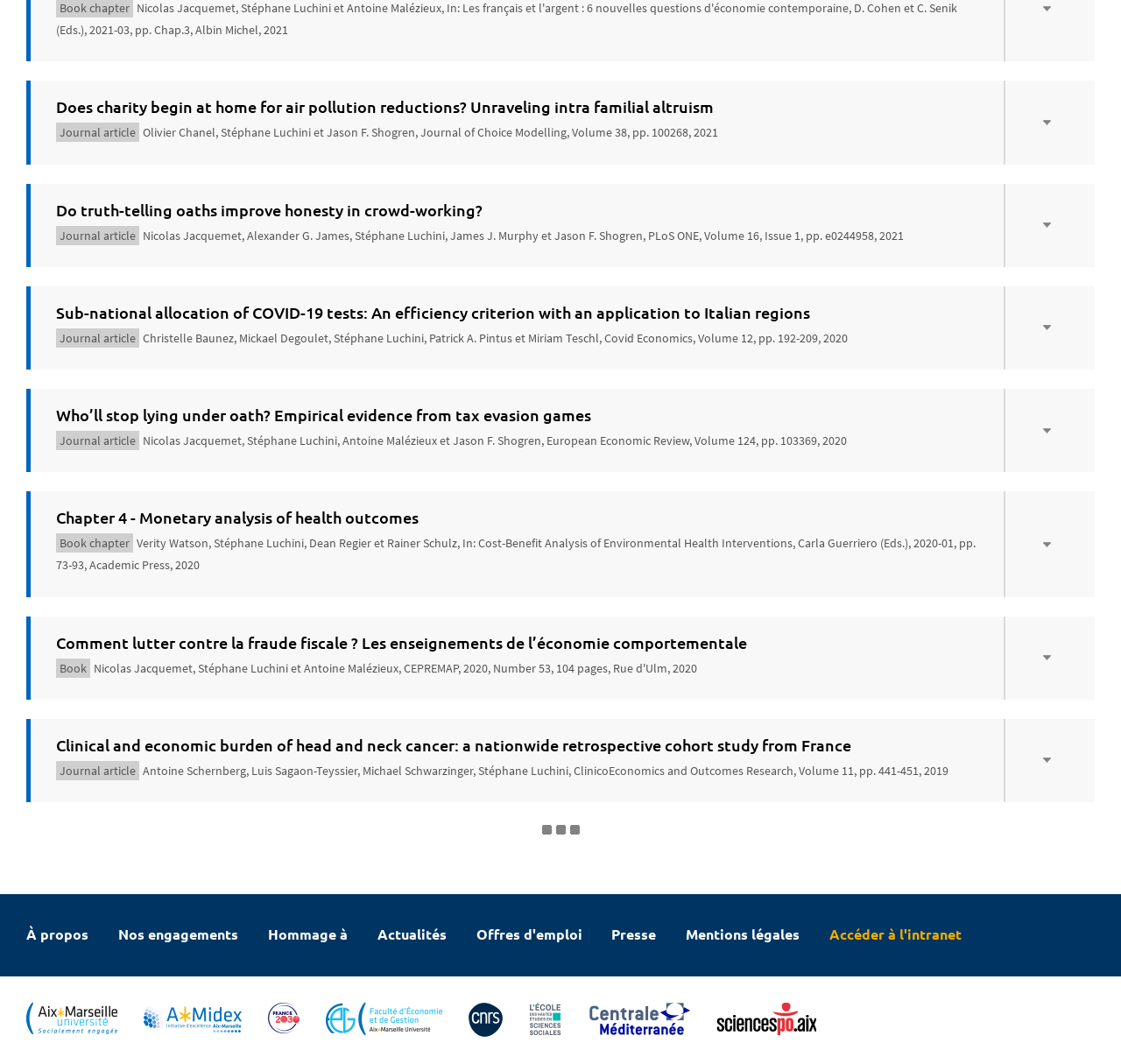Please specify the bounding box coordinates of the area that should be clicked to accomplish the following instruction: "Enter your email address in the textbox". The coordinates should consist of four float numbers between 0 and 1, i.e., [left, top, right, bottom].

None